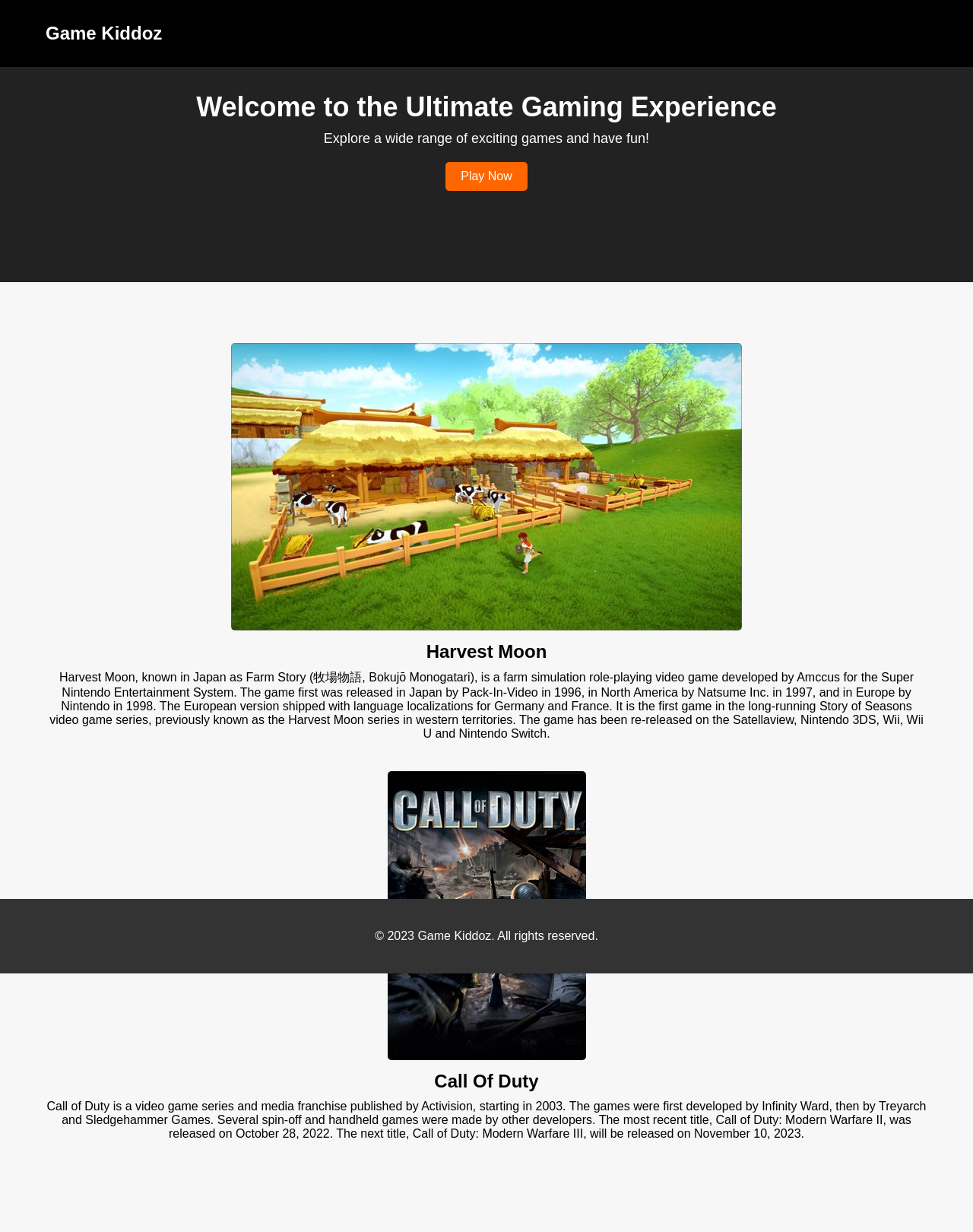What is the copyright year mentioned on the webpage?
Ensure your answer is thorough and detailed.

The copyright year mentioned on the webpage is 2023, which is stated in the StaticText element at the bottom of the webpage with the text '© 2023 Game Kiddoz. All rights reserved.'